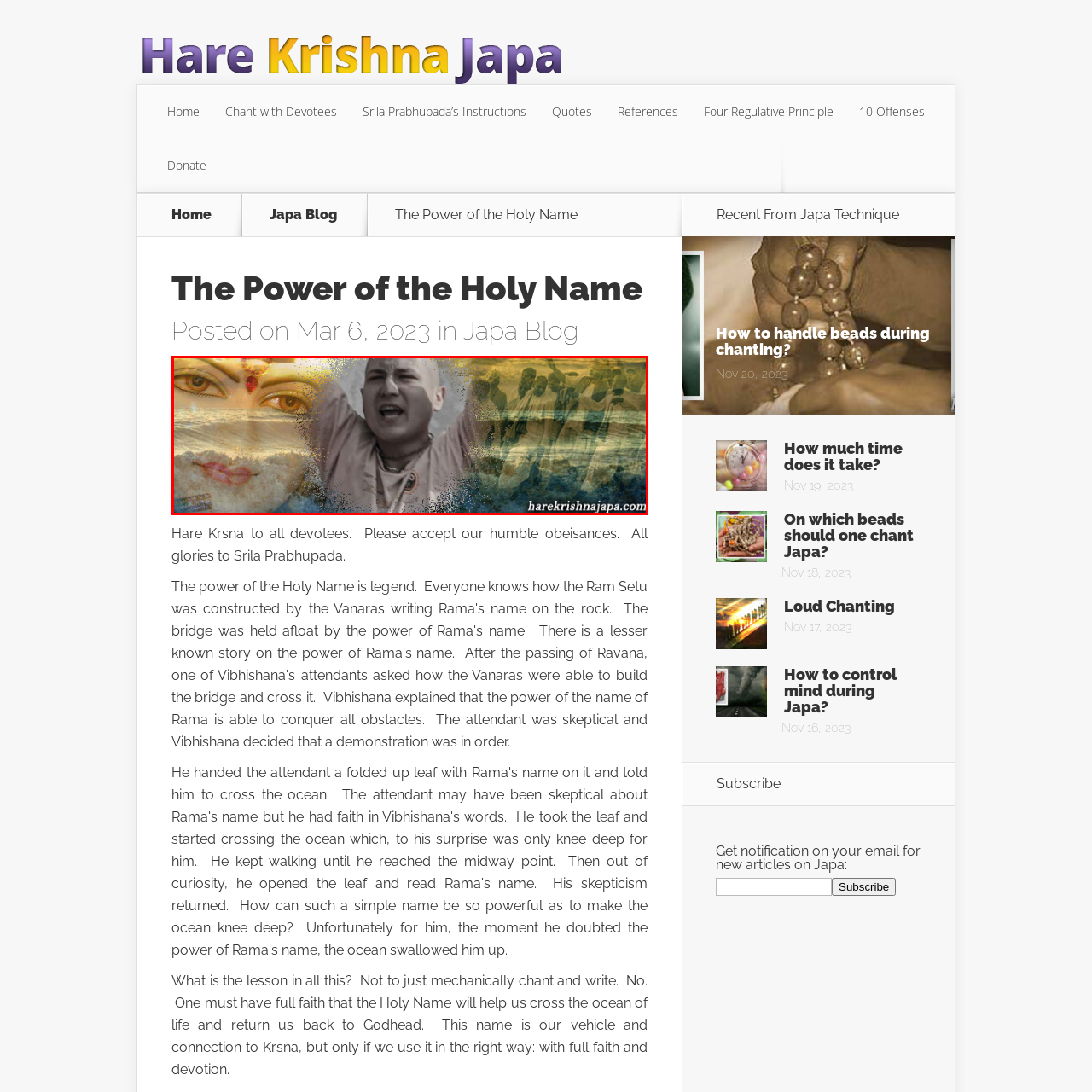What is the significance of the serene face of the deity?
Observe the image within the red bounding box and generate a detailed answer, ensuring you utilize all relevant visual cues.

The serene face of the deity surrounding the devotee symbolizes guidance and blessings, emphasizing the importance of divine imagery in the Hare Krishna movement.